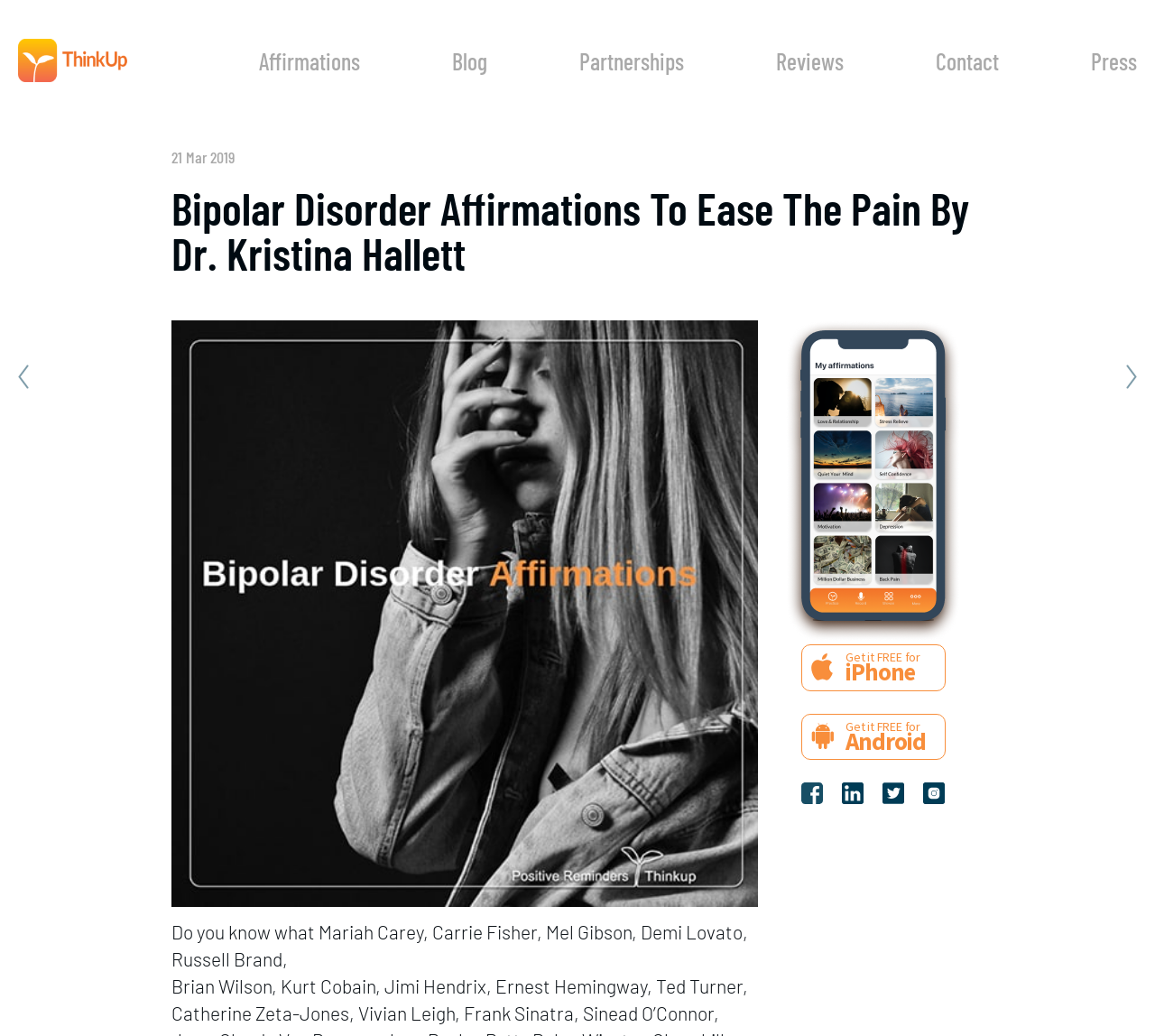Given the element description, predict the bounding box coordinates in the format (top-left x, top-left y, bottom-right x, bottom-right y). Make sure all values are between 0 and 1. Here is the element description: title="Self-abandonment and devotion"

None